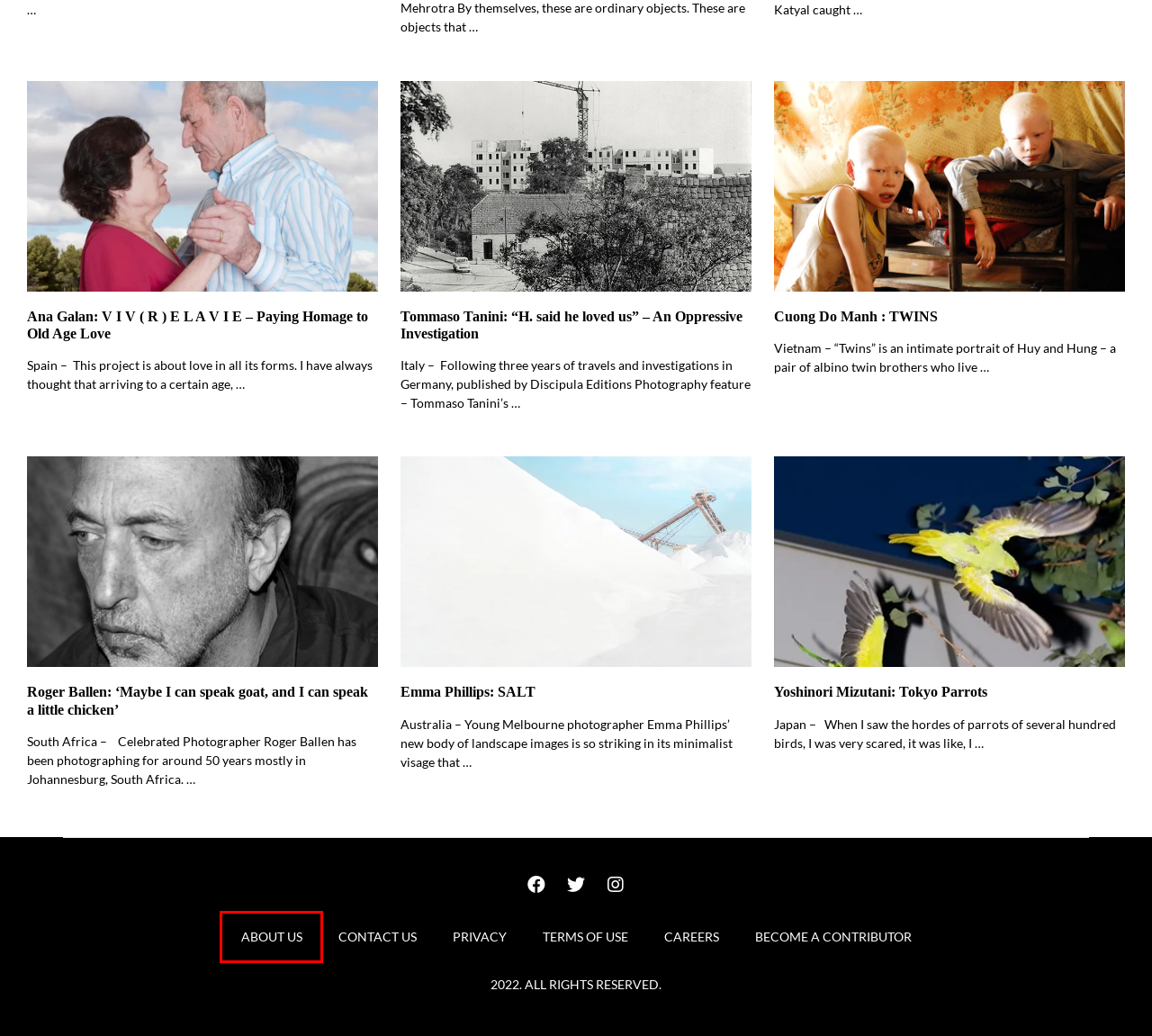You are given a screenshot depicting a webpage with a red bounding box around a UI element. Select the description that best corresponds to the new webpage after clicking the selected element. Here are the choices:
A. Privacy Policy - Emaho Magazine
B. Become a Contributor - Emaho Magazine
C. Yoshinori Mizutani: Tokyo Parrots - Emaho Magazine
D. Cuong Do Manh : TWINS - Emaho Magazine
E. Emaho Magazine | About Us
F. Careers - Emaho Magazine
G. Terms of Use - Emaho Magazine
H. Contact Us - Emaho Magazine

E